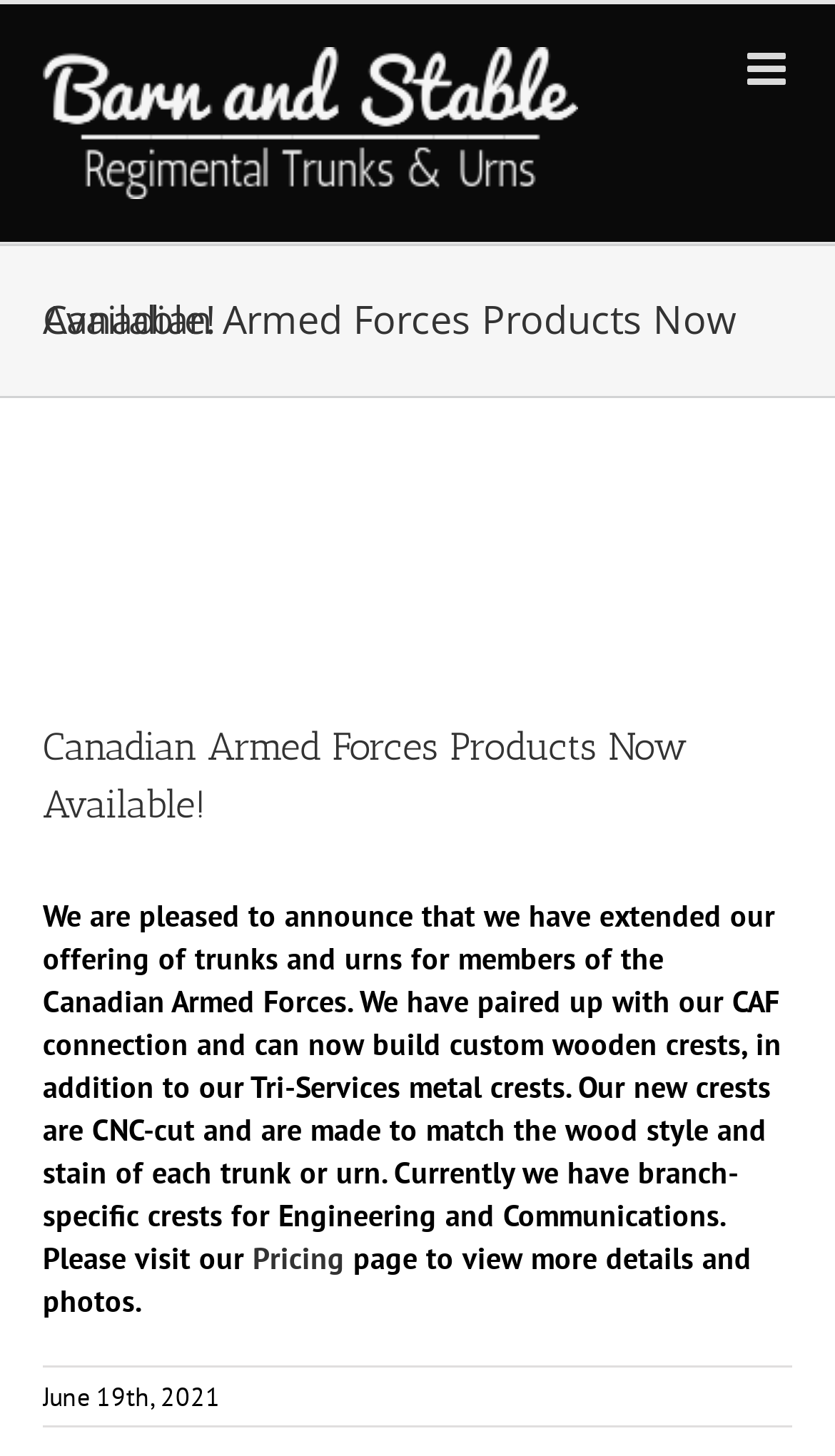Analyze the image and deliver a detailed answer to the question: What is the date of the latest article?

The webpage contains a static text element with the date 'June 19th, 2021', which suggests that this is the date of the latest article.